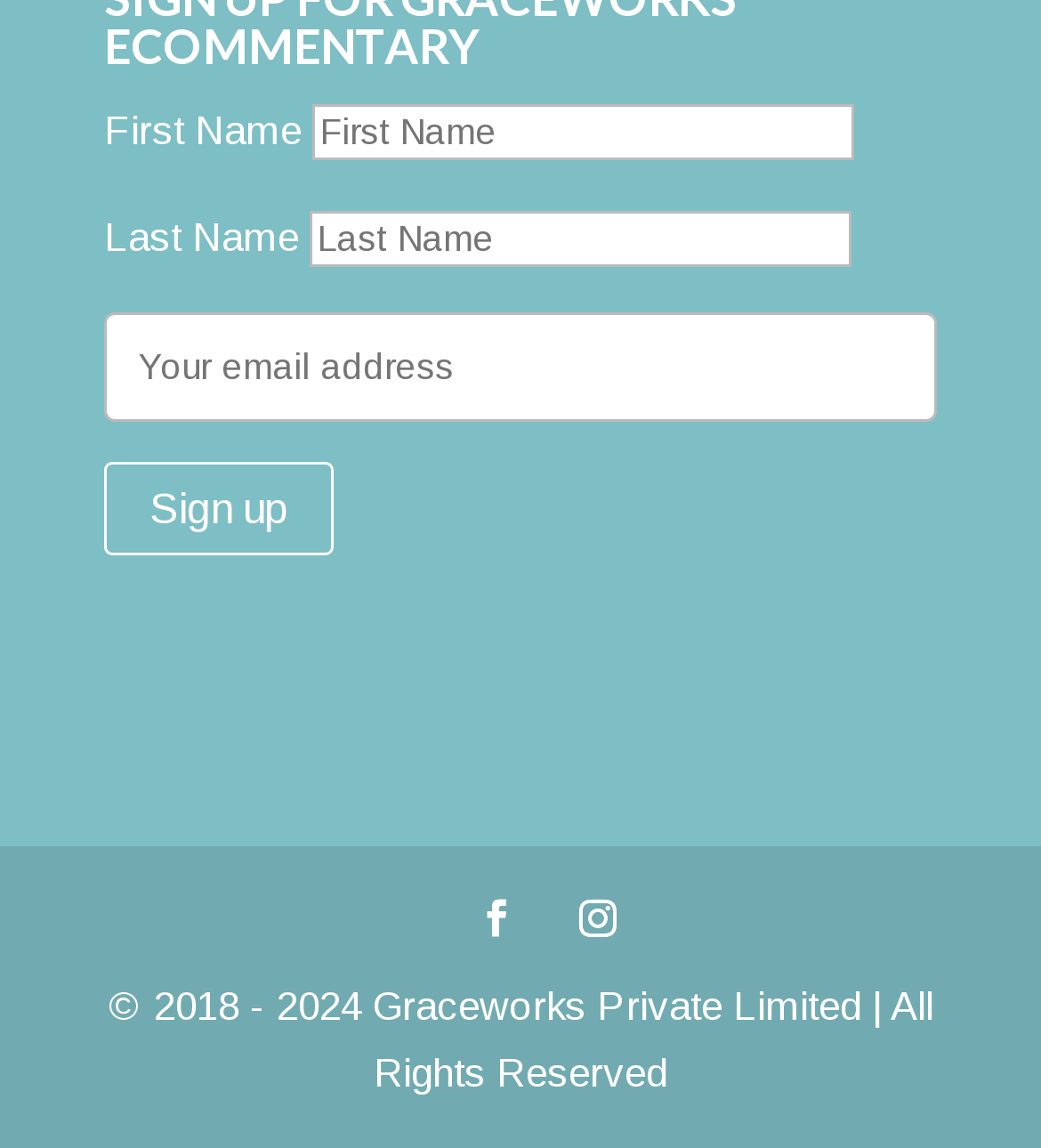Identify the bounding box for the UI element specified in this description: "value="Sign up"". The coordinates must be four float numbers between 0 and 1, formatted as [left, top, right, bottom].

[0.1, 0.402, 0.321, 0.484]